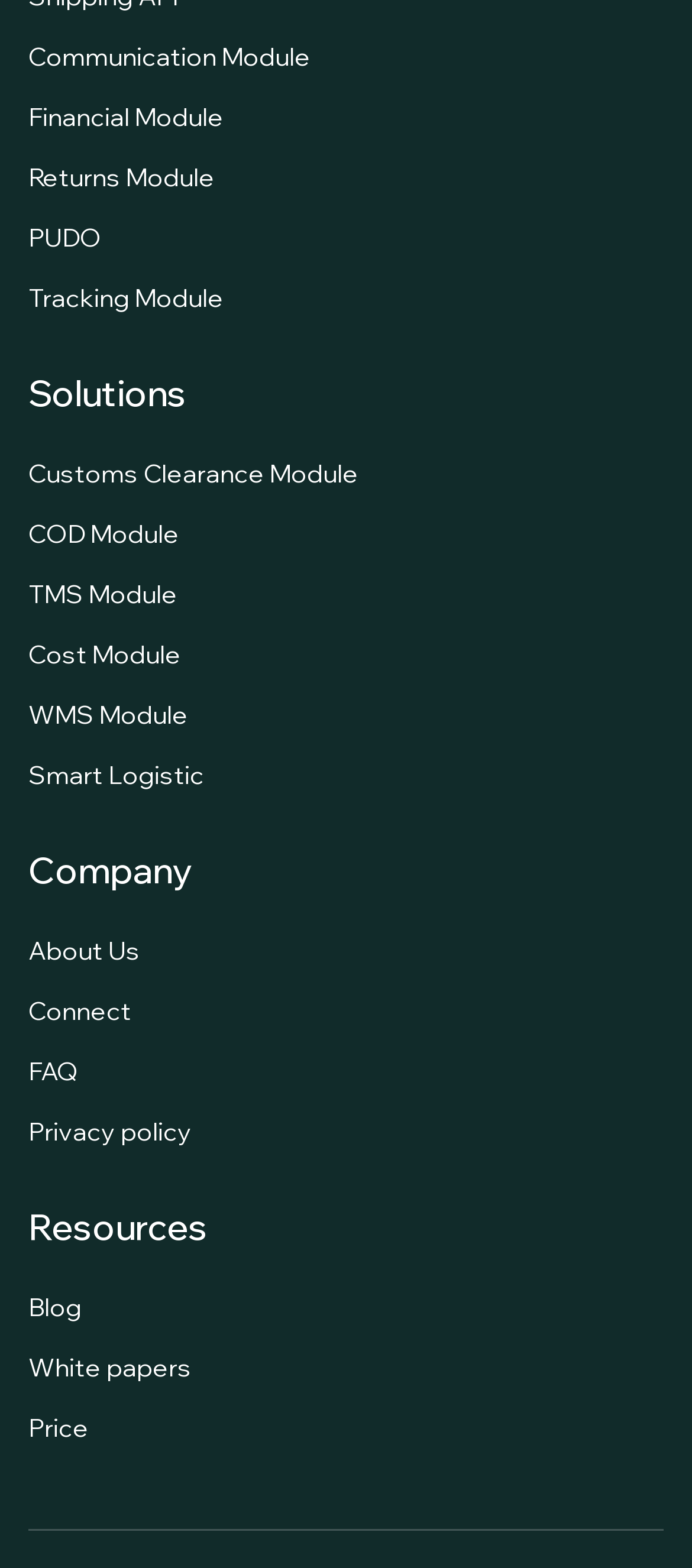Could you provide the bounding box coordinates for the portion of the screen to click to complete this instruction: "View the Customs Clearance Module"?

[0.041, 0.292, 0.518, 0.312]